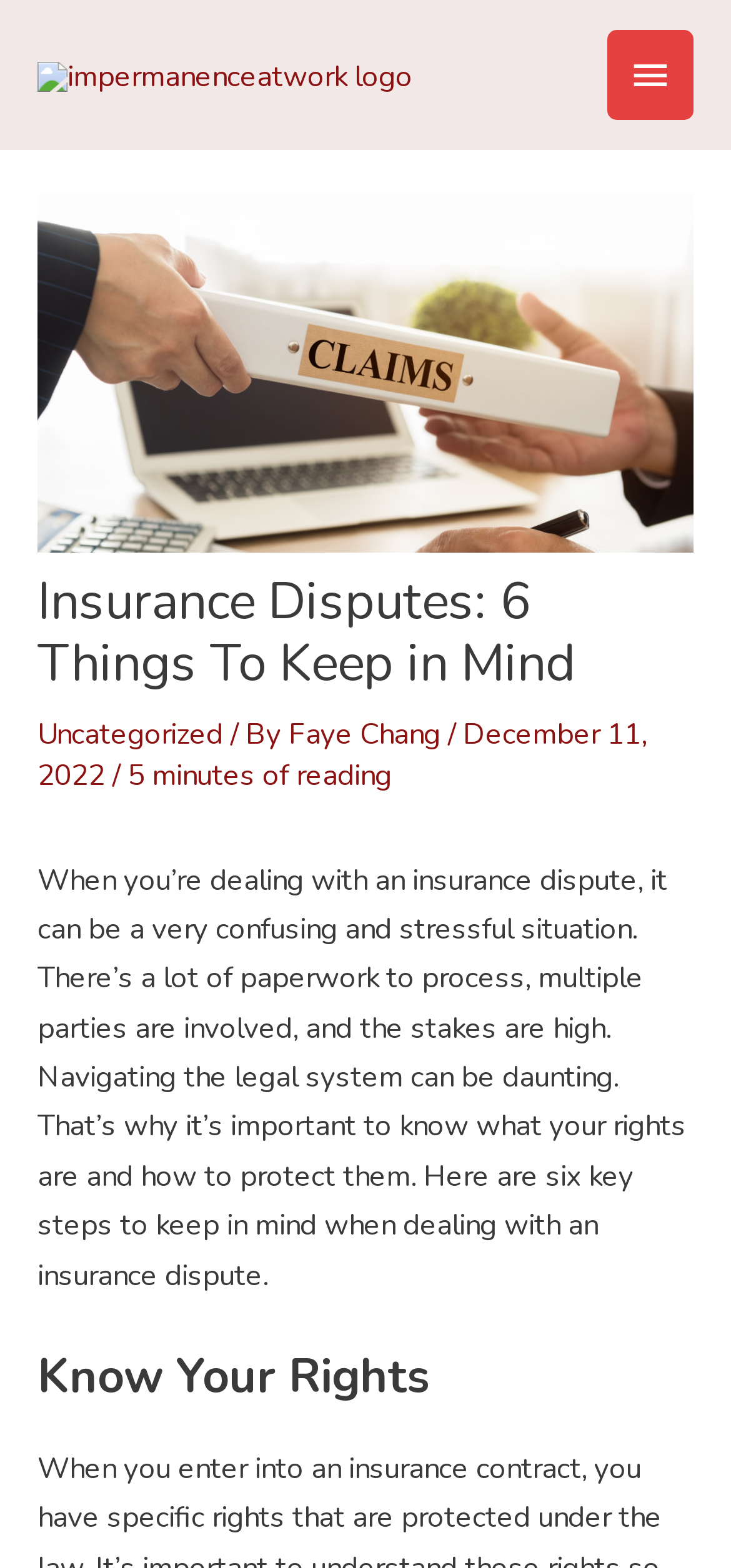What is the purpose of the article?
Refer to the image and give a detailed response to the question.

The article aims to provide guidance to readers who are dealing with an insurance dispute, by outlining six key steps to keep in mind. This is evident from the content of the article, which discusses the importance of knowing one's rights and how to protect them in such a situation.